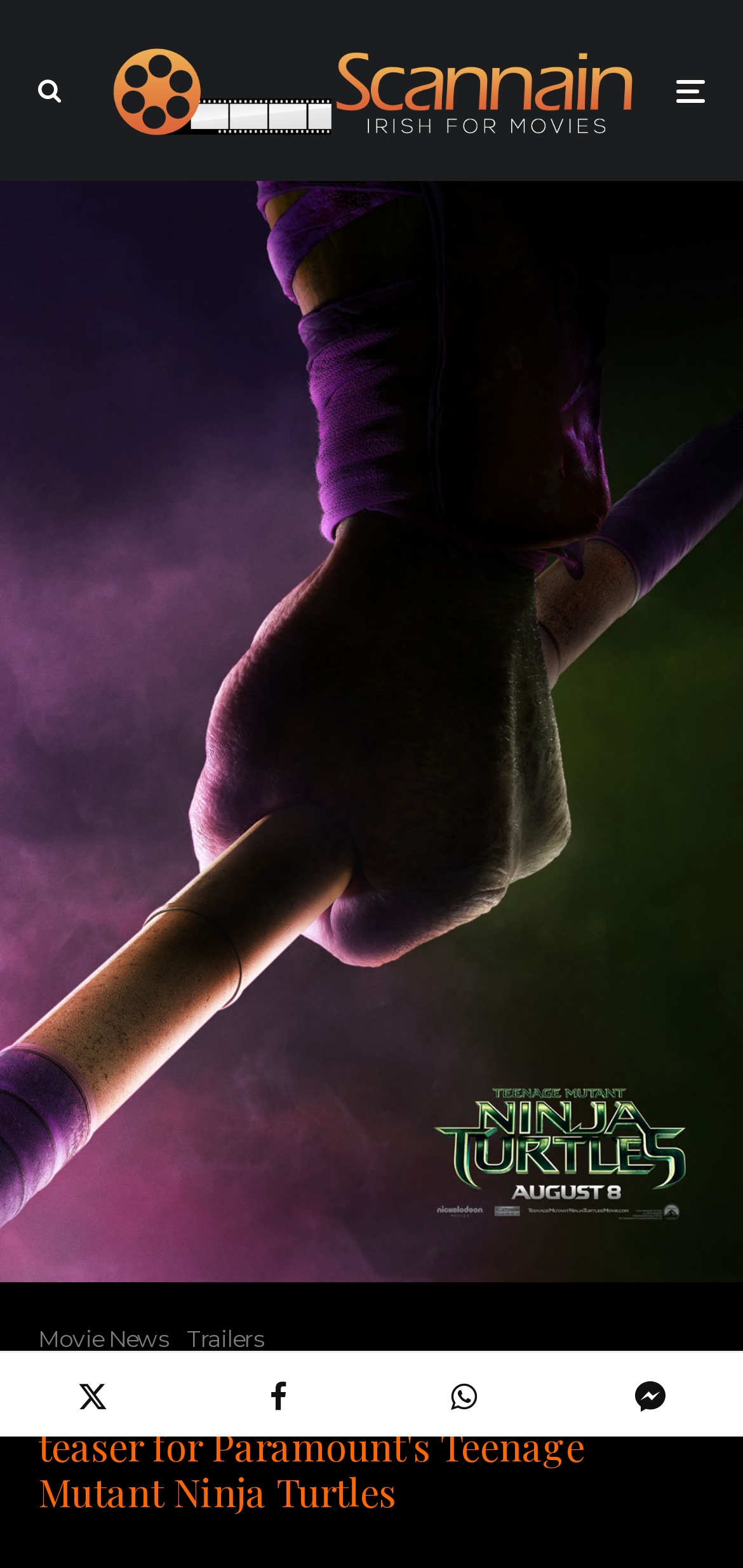Please give a short response to the question using one word or a phrase:
How many main sections are there?

2